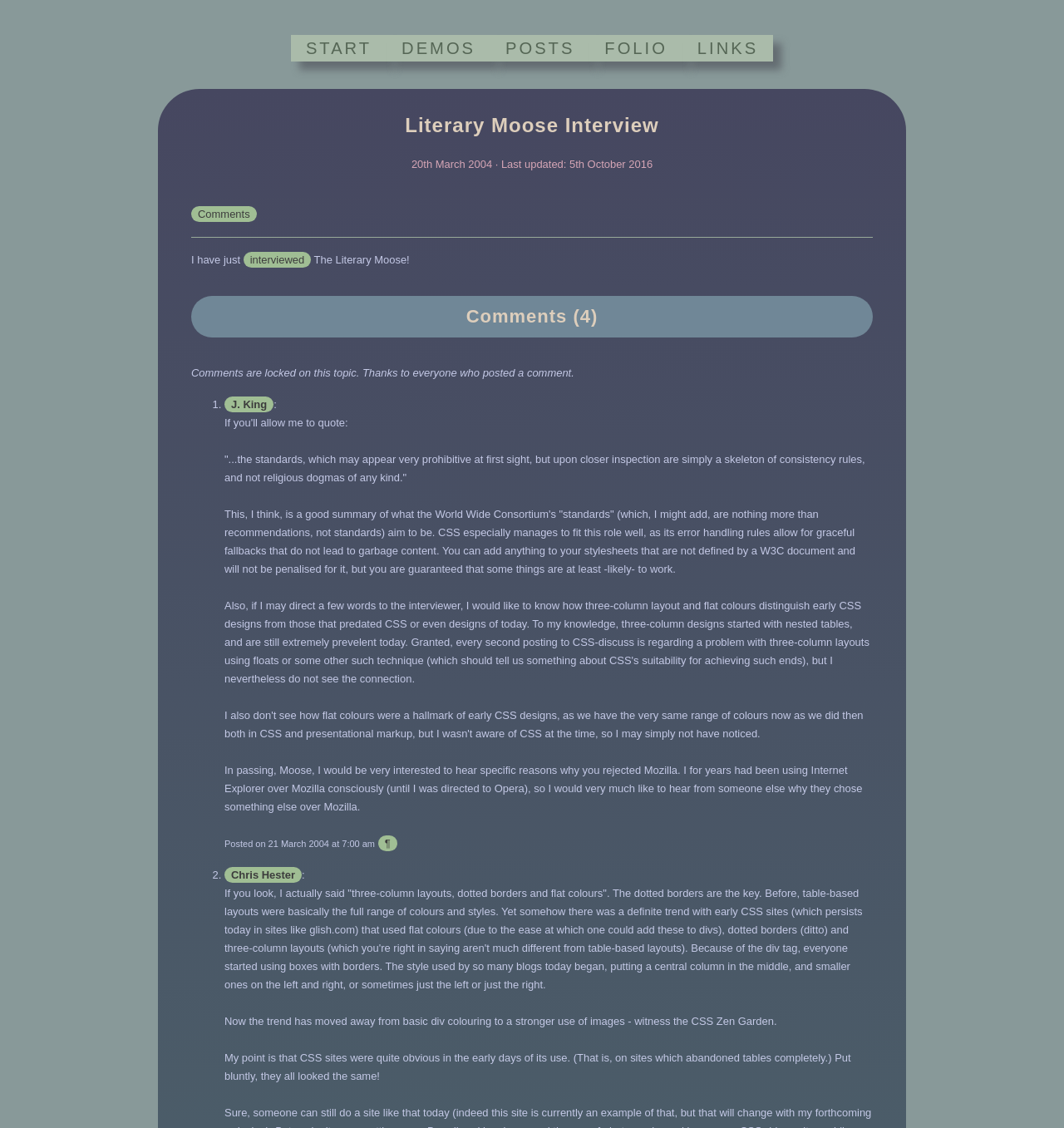What is the topic of the interview?
Refer to the image and provide a one-word or short phrase answer.

The Literary Moose